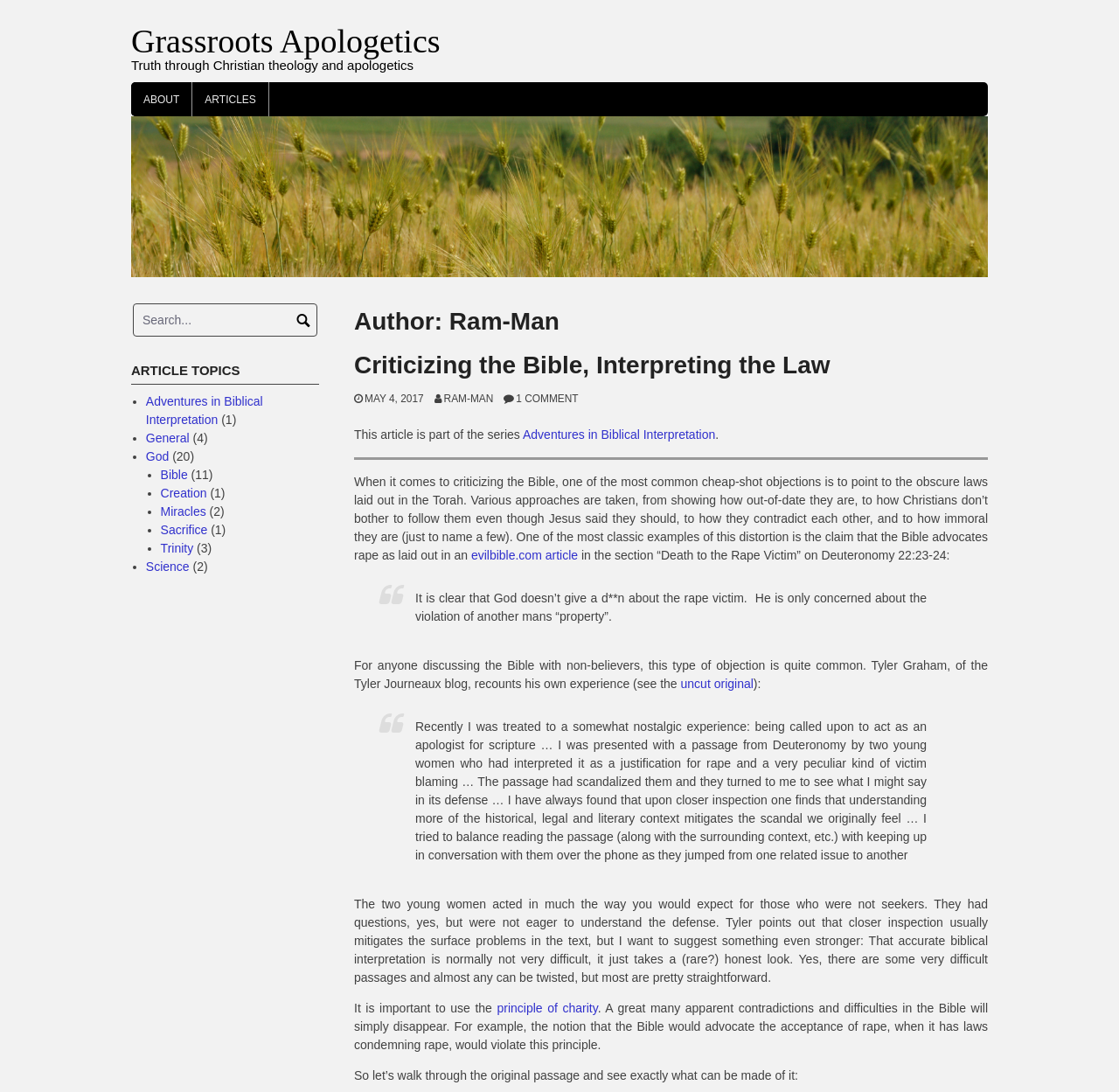Answer the question using only one word or a concise phrase: What is the date of the article?

MAY 4, 2017